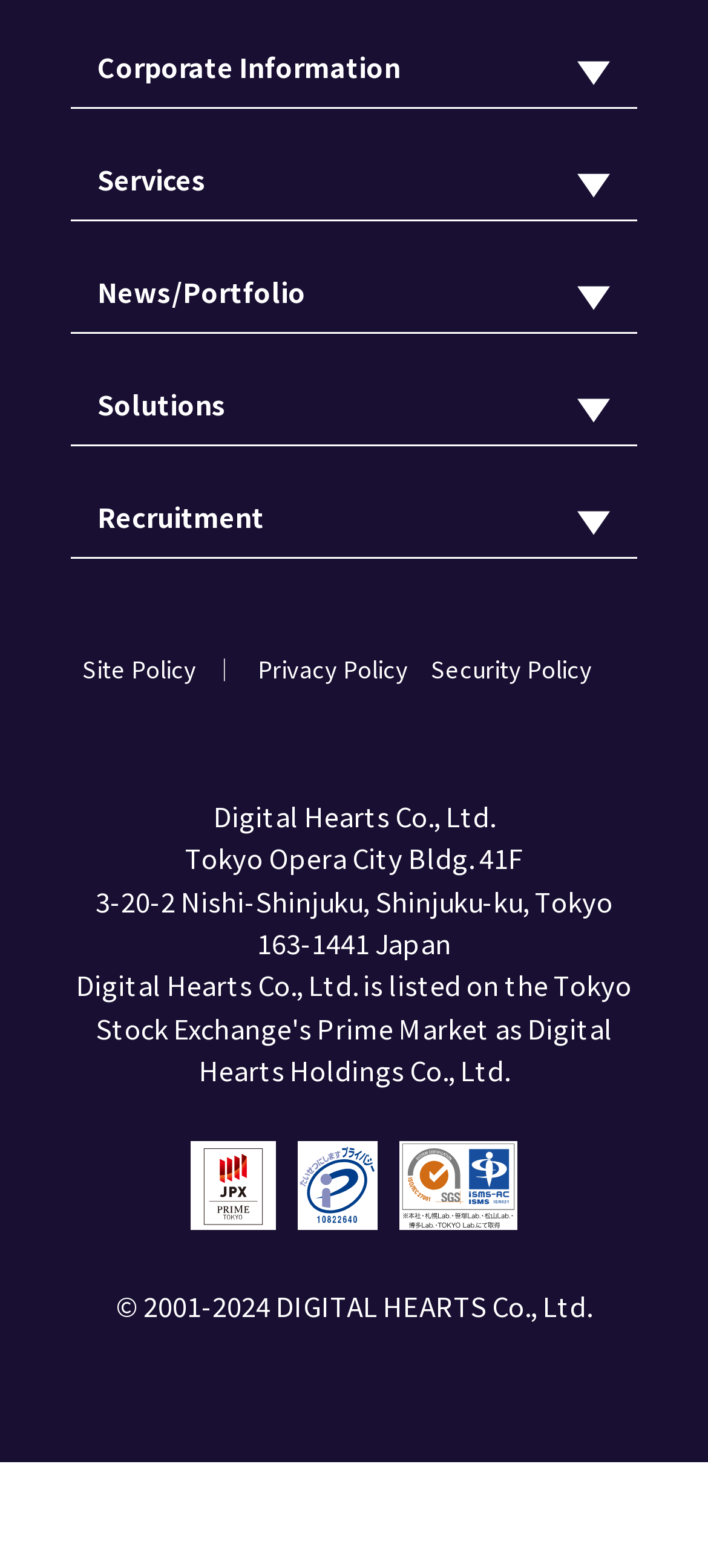Indicate the bounding box coordinates of the clickable region to achieve the following instruction: "Read News."

[0.175, 0.232, 0.272, 0.256]